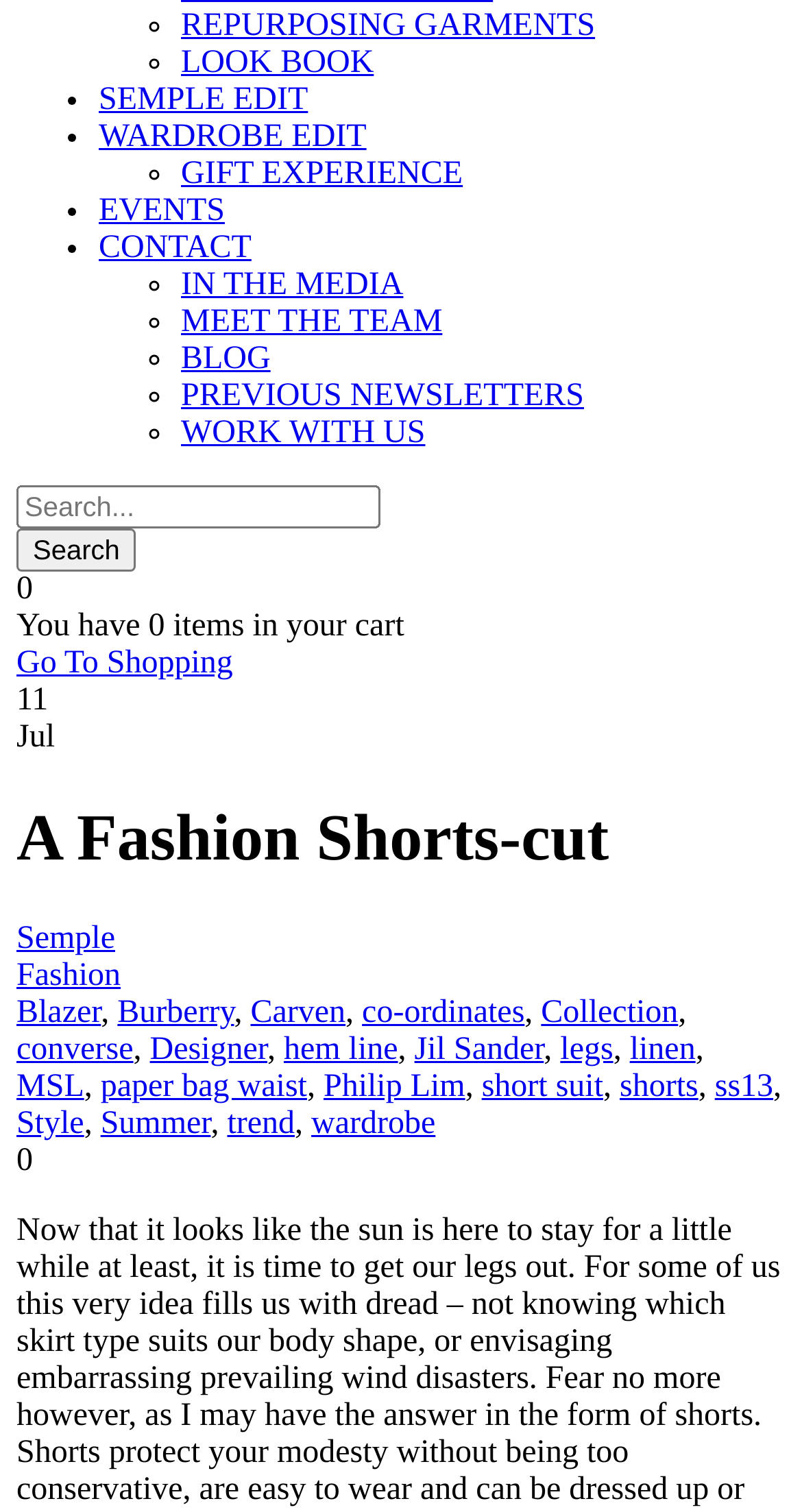Given the element description BLOG, identify the bounding box coordinates for the UI element on the webpage screenshot. The format should be (top-left x, top-left y, bottom-right x, bottom-right y), with values between 0 and 1.

[0.226, 0.226, 0.337, 0.249]